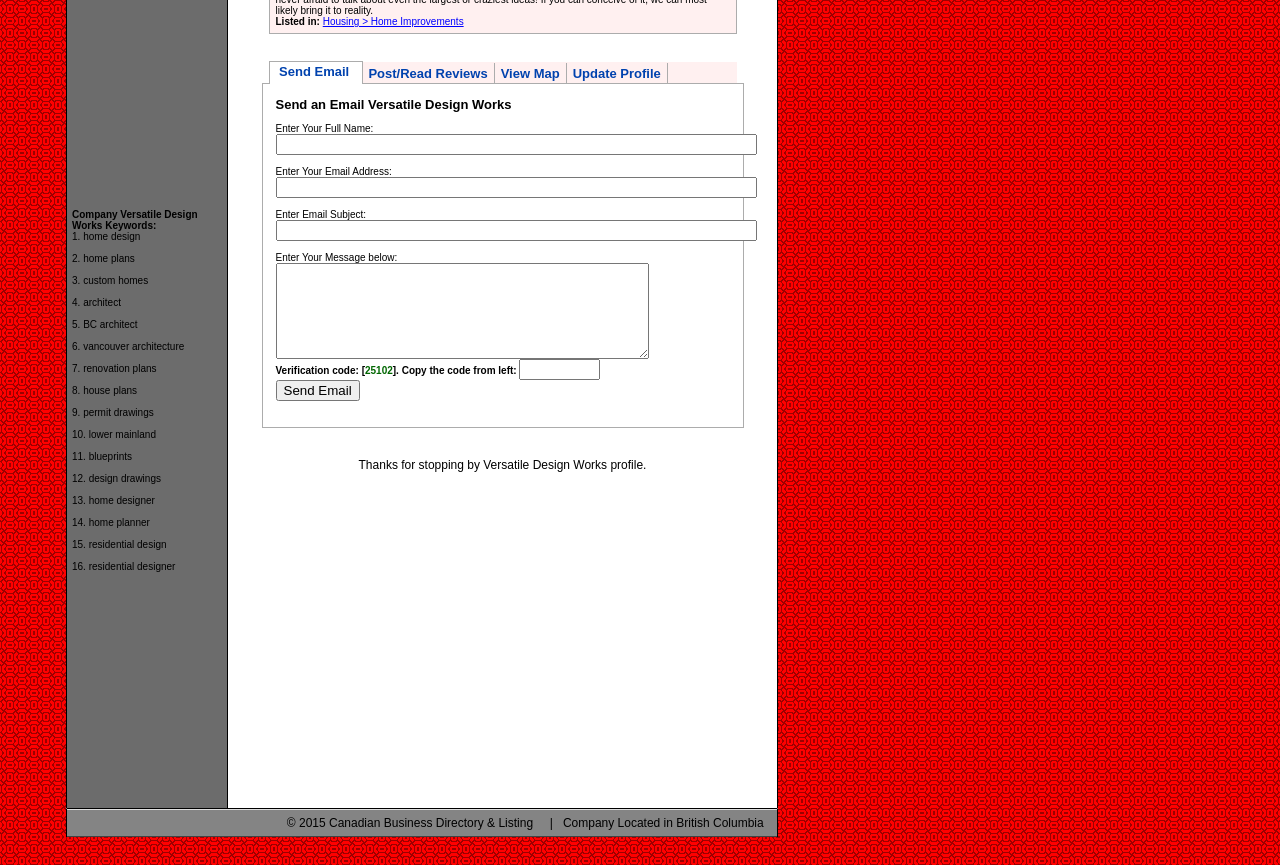Predict the bounding box coordinates of the UI element that matches this description: "Update Profile". The coordinates should be in the format [left, top, right, bottom] with each value between 0 and 1.

[0.447, 0.076, 0.516, 0.093]